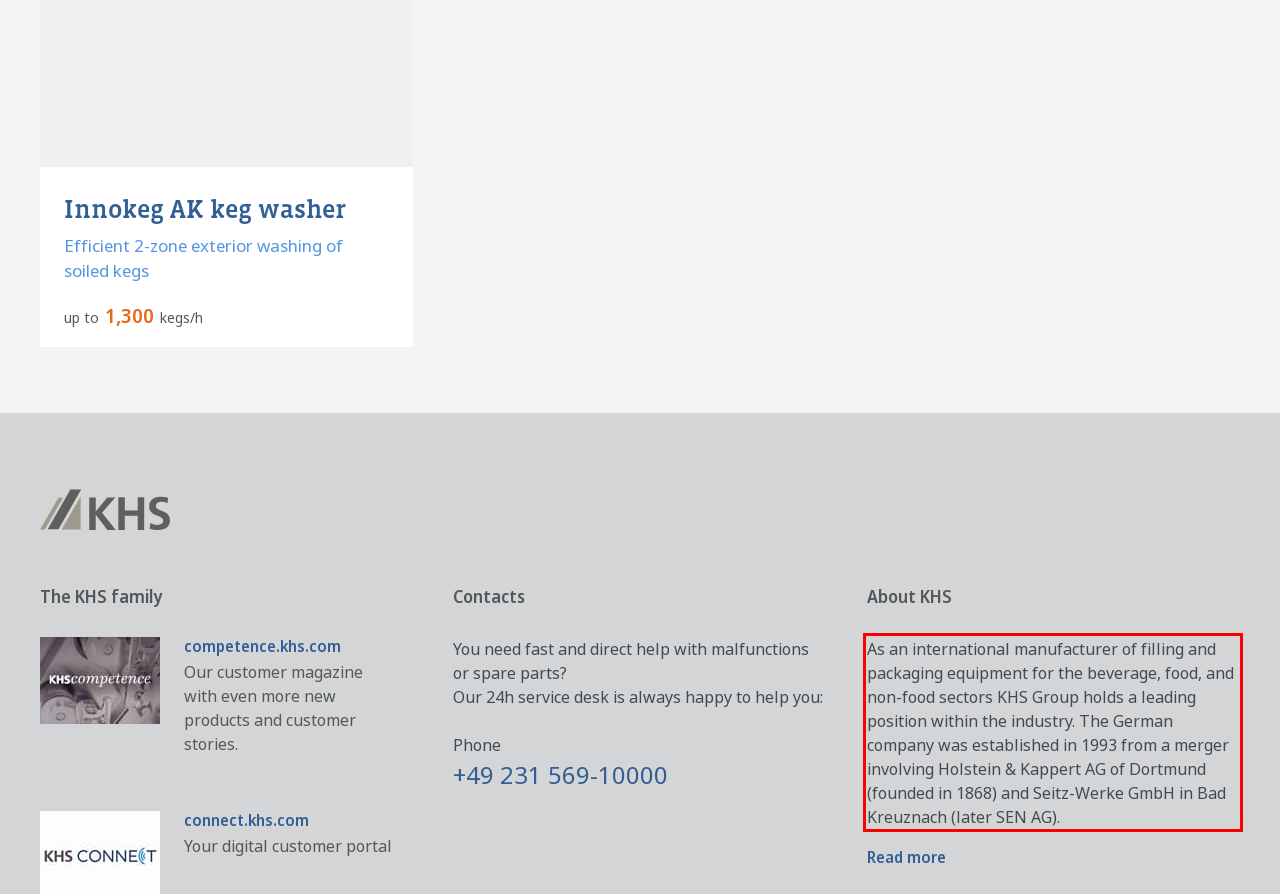Examine the screenshot of the webpage, locate the red bounding box, and perform OCR to extract the text contained within it.

As an international manufacturer of filling and packaging equipment for the beverage, food, and non-food sectors KHS Group holds a leading position within the industry. The German company was established in 1993 from a merger involving Holstein & Kappert AG of Dortmund (founded in 1868) and Seitz-Werke GmbH in Bad Kreuznach (later SEN AG).